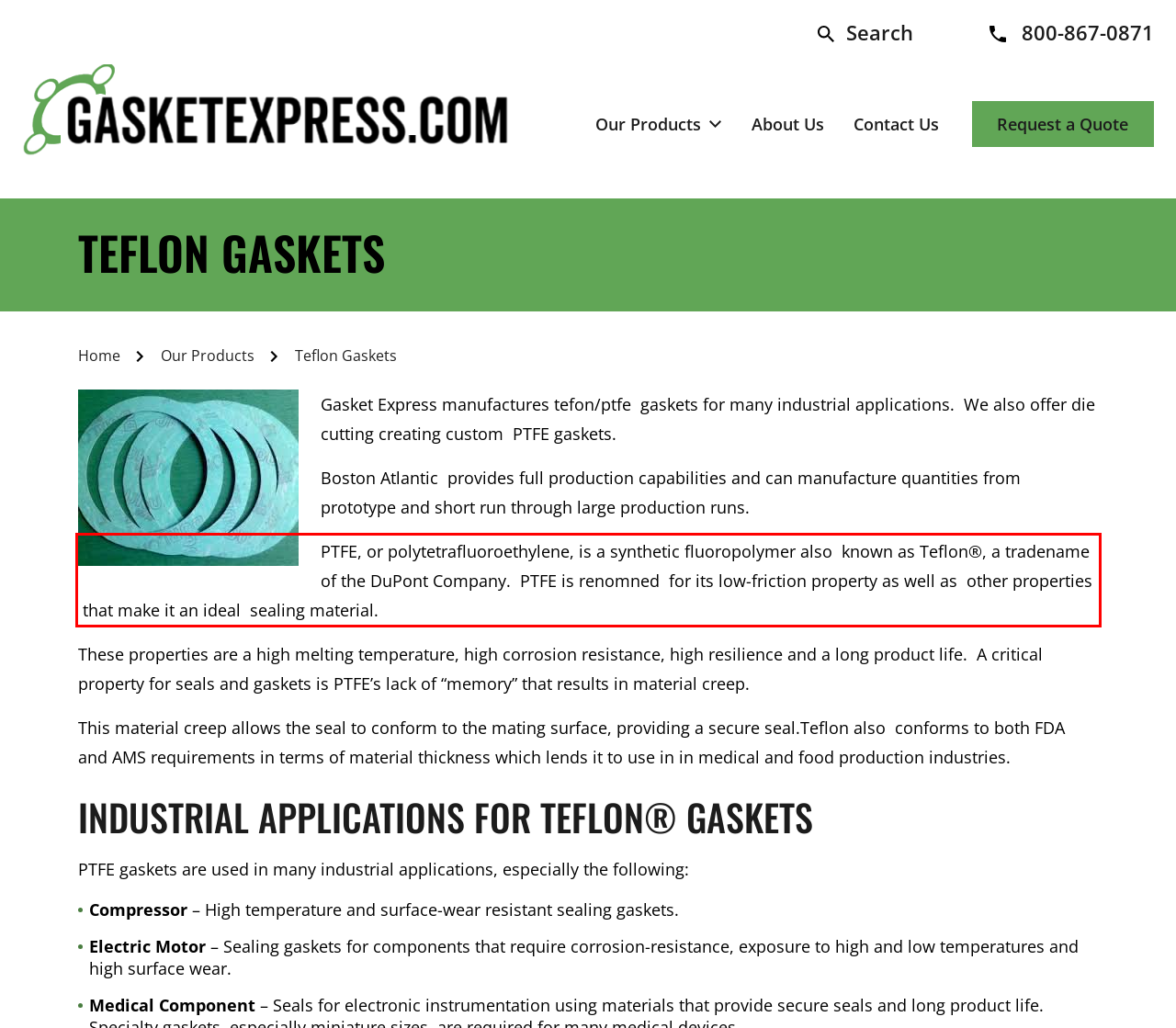Examine the webpage screenshot and use OCR to recognize and output the text within the red bounding box.

PTFE, or polytetrafluoroethylene, is a synthetic fluoropolymer also known as Teflon®, a tradename of the DuPont Company. PTFE is renomned for its low-friction property as well as other properties that make it an ideal sealing material.